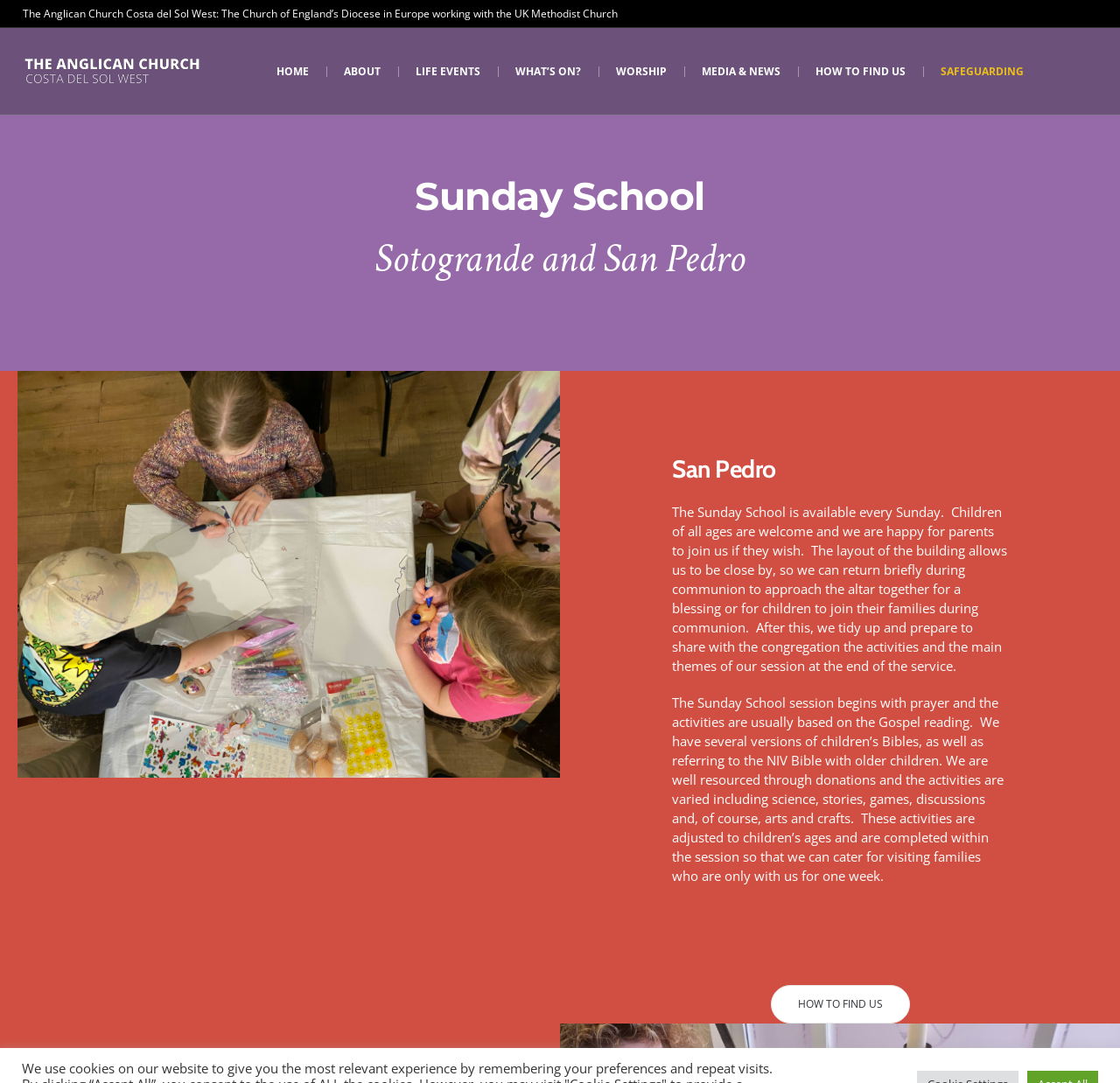Please give a concise answer to this question using a single word or phrase: 
What resources are used in the Sunday School?

Children's Bibles and NIV Bible